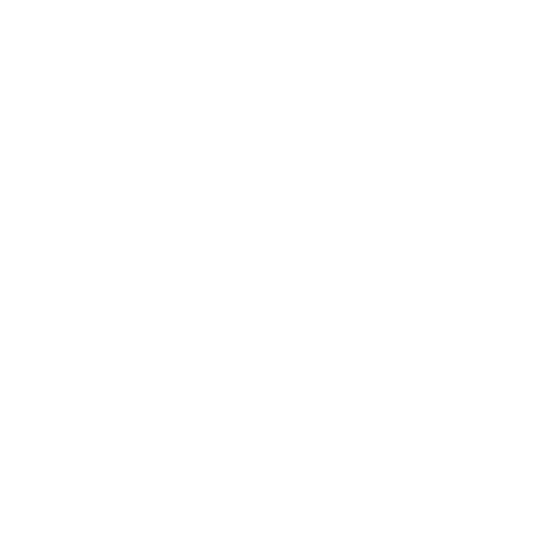Give a thorough description of the image, including any visible elements and their relationships.

The image displays an exquisite **Amphibole Quartz Crystal**, known for its stunning angelic inclusions, often referred to as Angel Phantom Quartz. This particular crystal is approximately 69 mm tall, 24 mm deep, and 28 mm wide, weighing around 65 grams. Its natural and polished surfaces highlight the unique inclusions, making it an attractive piece for collectors and enthusiasts alike.

Described as part of the **Mines Top Grade Collection** from Corinto, Minas Gerais, Brazil, this crystal embodies the properties of a Trigonal Crystal System with a Mohs hardness of 7. It is currently available for purchase at a price of **$58.00**, with only **1 in stock**. The detailed description also emphasizes the spiritual and healing qualities associated with Amphibole Quartz, making it a valuable addition to any crystal collection.